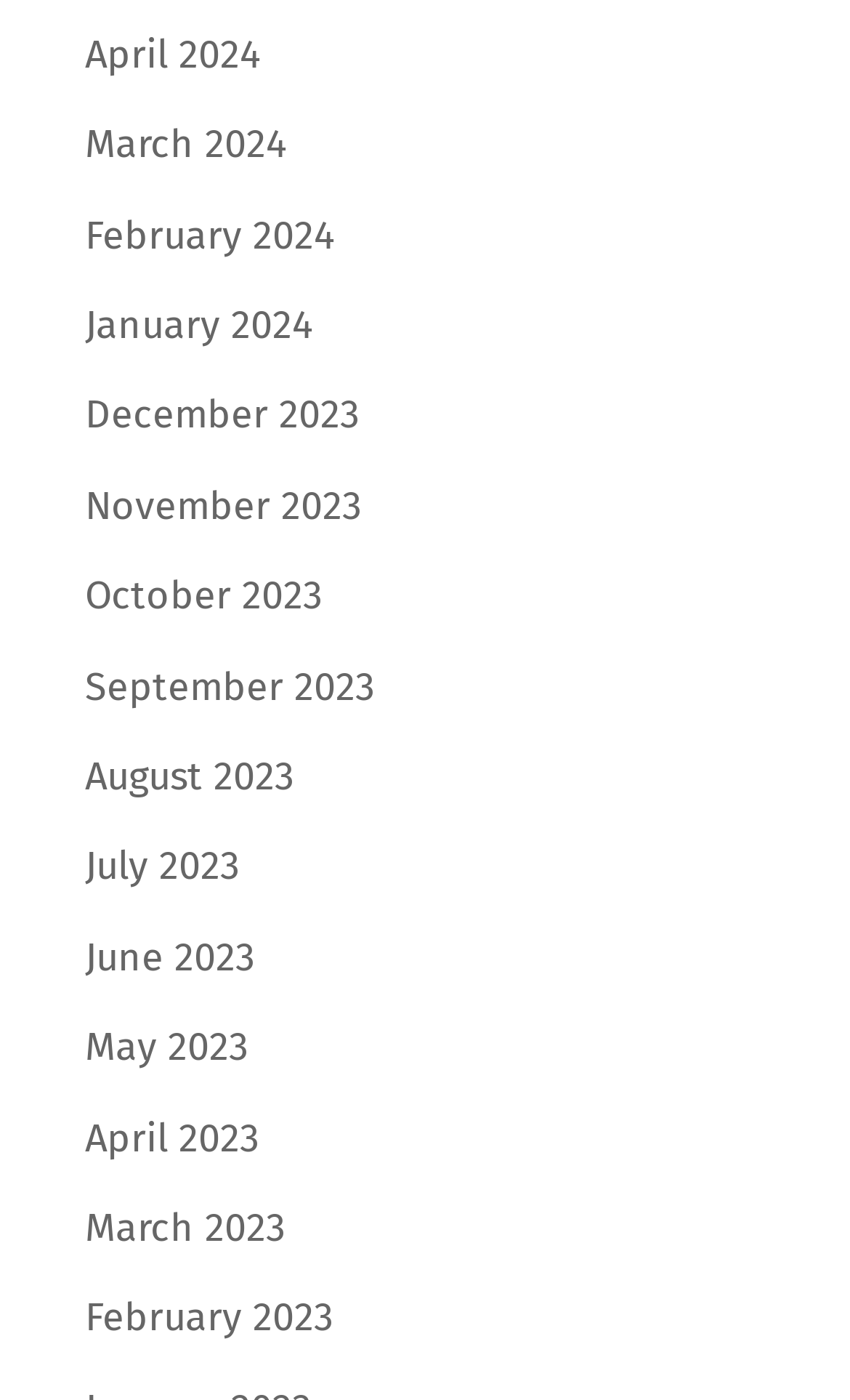Determine the bounding box coordinates of the section to be clicked to follow the instruction: "check January 2024". The coordinates should be given as four float numbers between 0 and 1, formatted as [left, top, right, bottom].

[0.1, 0.215, 0.369, 0.249]